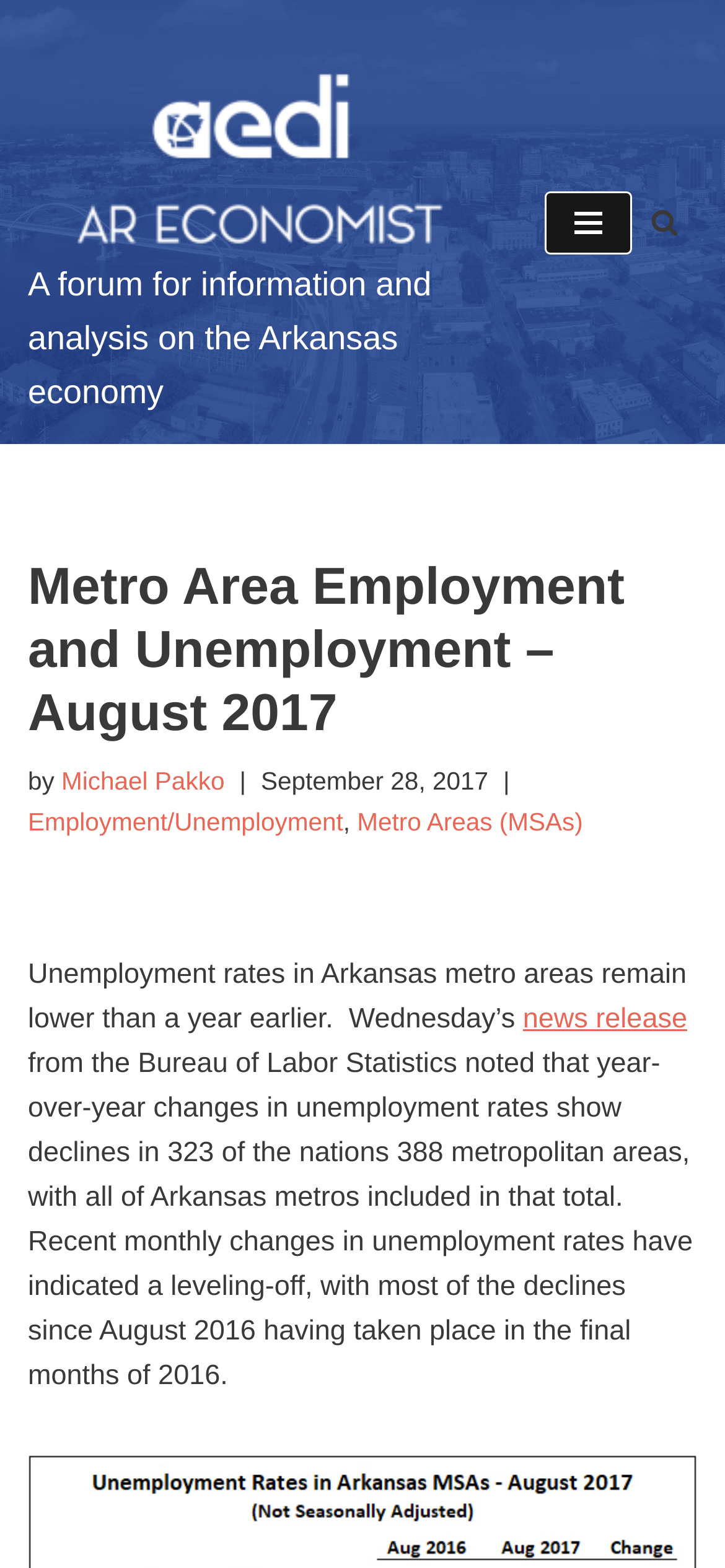What is the date of the article?
Please provide a single word or phrase as your answer based on the image.

September 28, 2017